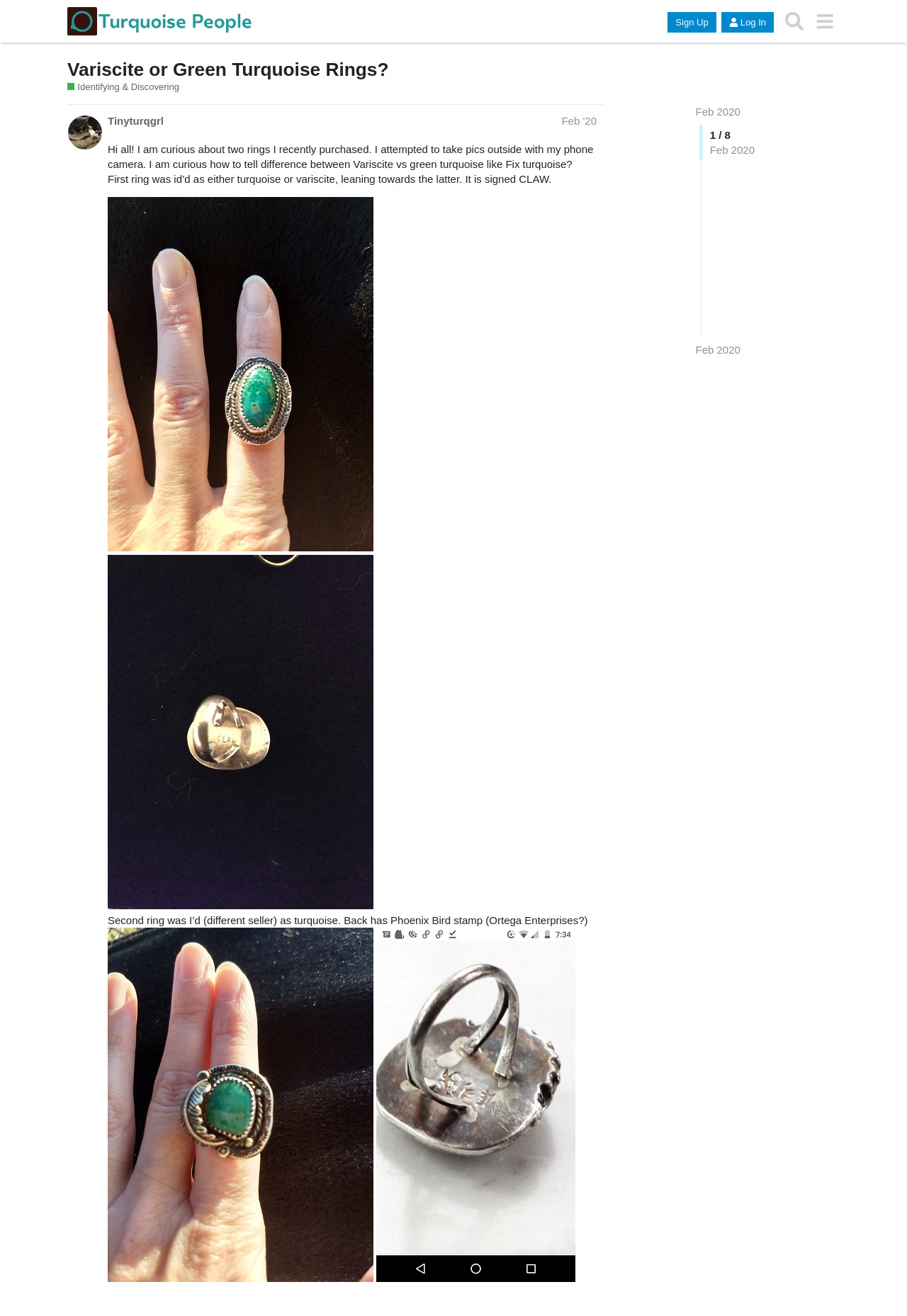Please provide the bounding box coordinates for the element that needs to be clicked to perform the instruction: "View the post from 'Tinyturqgrl'". The coordinates must consist of four float numbers between 0 and 1, formatted as [left, top, right, bottom].

[0.11, 0.086, 0.666, 0.1]